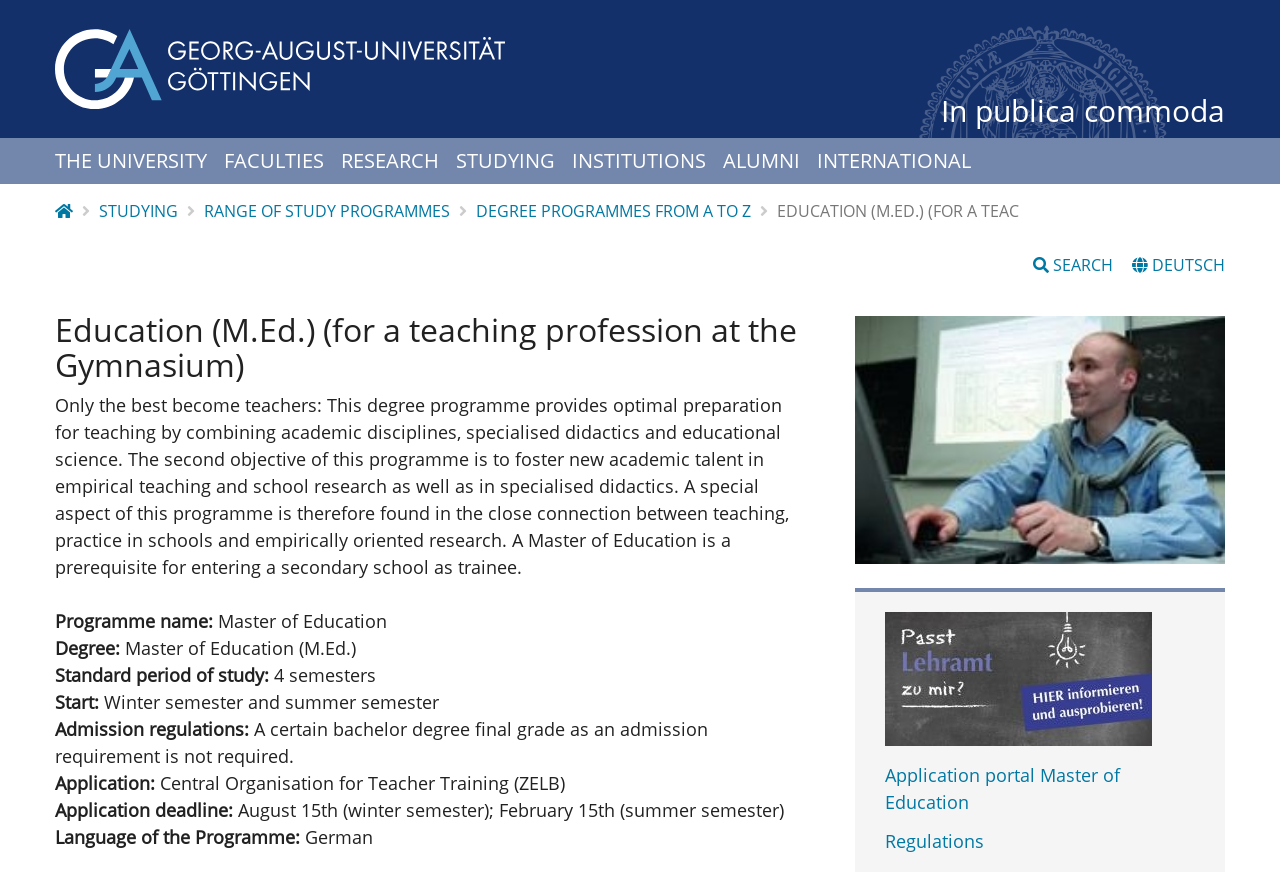What is the language of the Master of Education programme?
Using the image as a reference, answer with just one word or a short phrase.

German